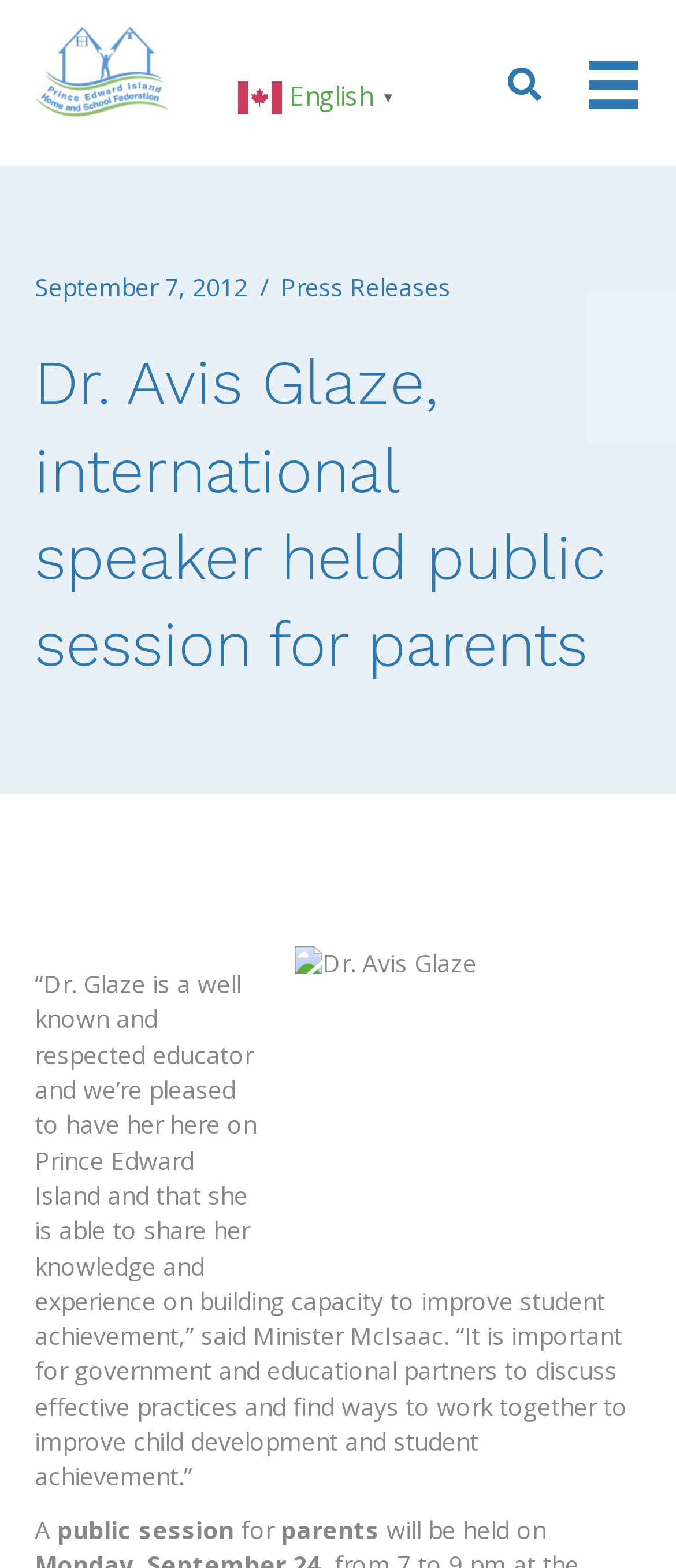What is the name of the international speaker?
Carefully analyze the image and provide a thorough answer to the question.

I found the name of the international speaker by looking at the image element with the description 'Dr. Avis Glaze' which is located in the middle of the webpage.